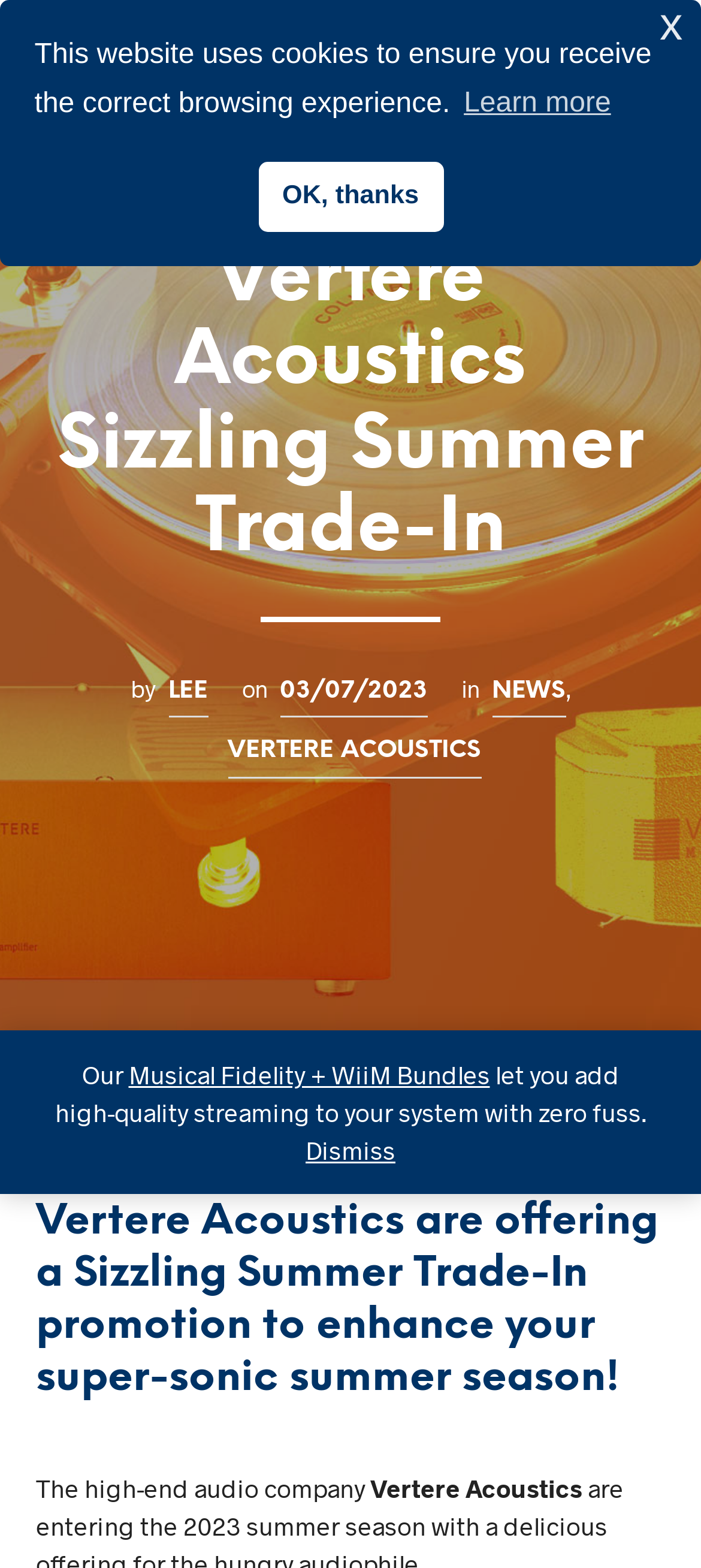Locate the bounding box coordinates of the element's region that should be clicked to carry out the following instruction: "Read NEWS". The coordinates need to be four float numbers between 0 and 1, i.e., [left, top, right, bottom].

[0.701, 0.429, 0.806, 0.458]